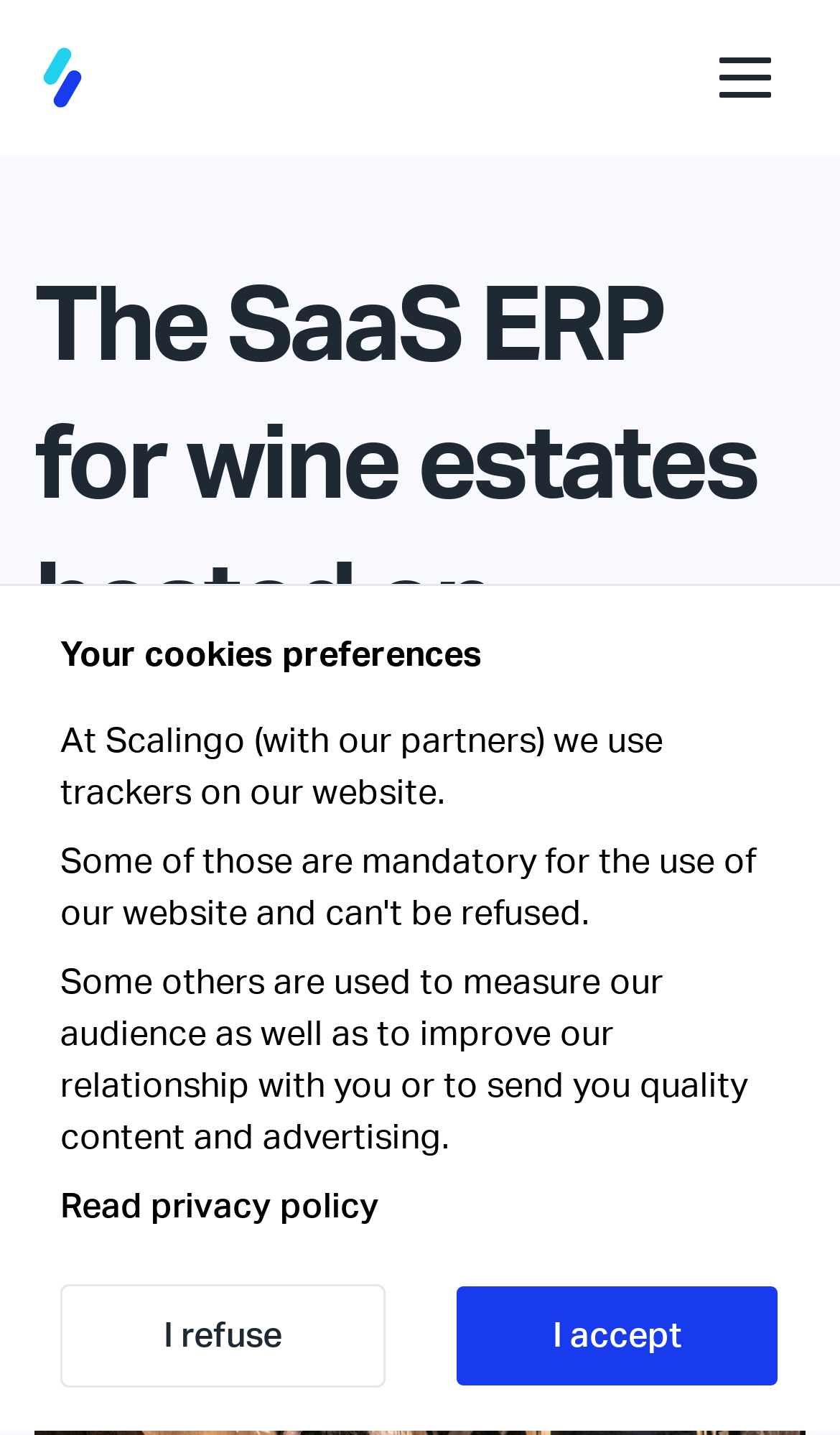Identify and provide the main heading of the webpage.

The SaaS ERP for wine estates hosted on Scalingo